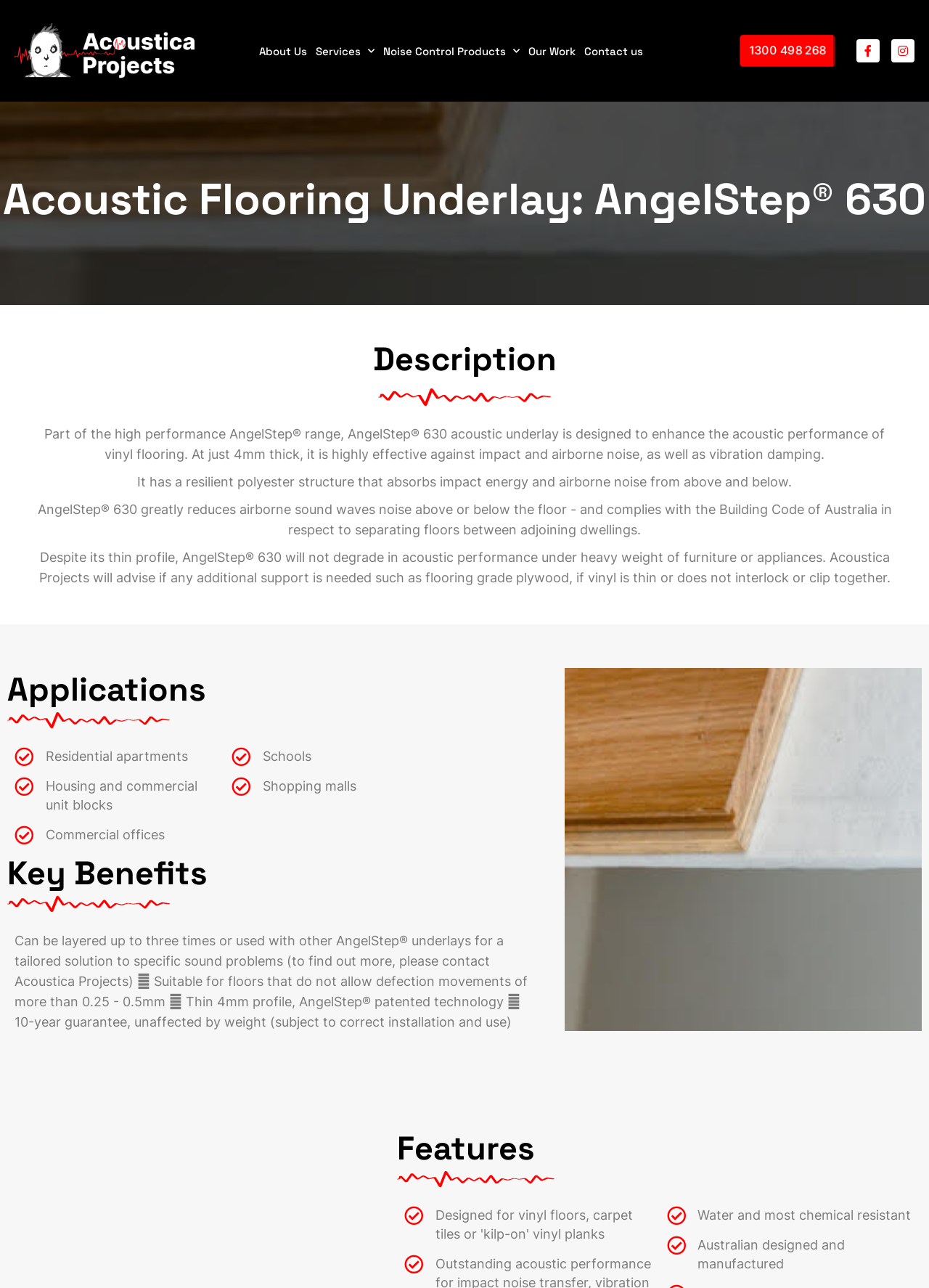Using the description: "Home", determine the UI element's bounding box coordinates. Ensure the coordinates are in the format of four float numbers between 0 and 1, i.e., [left, top, right, bottom].

None